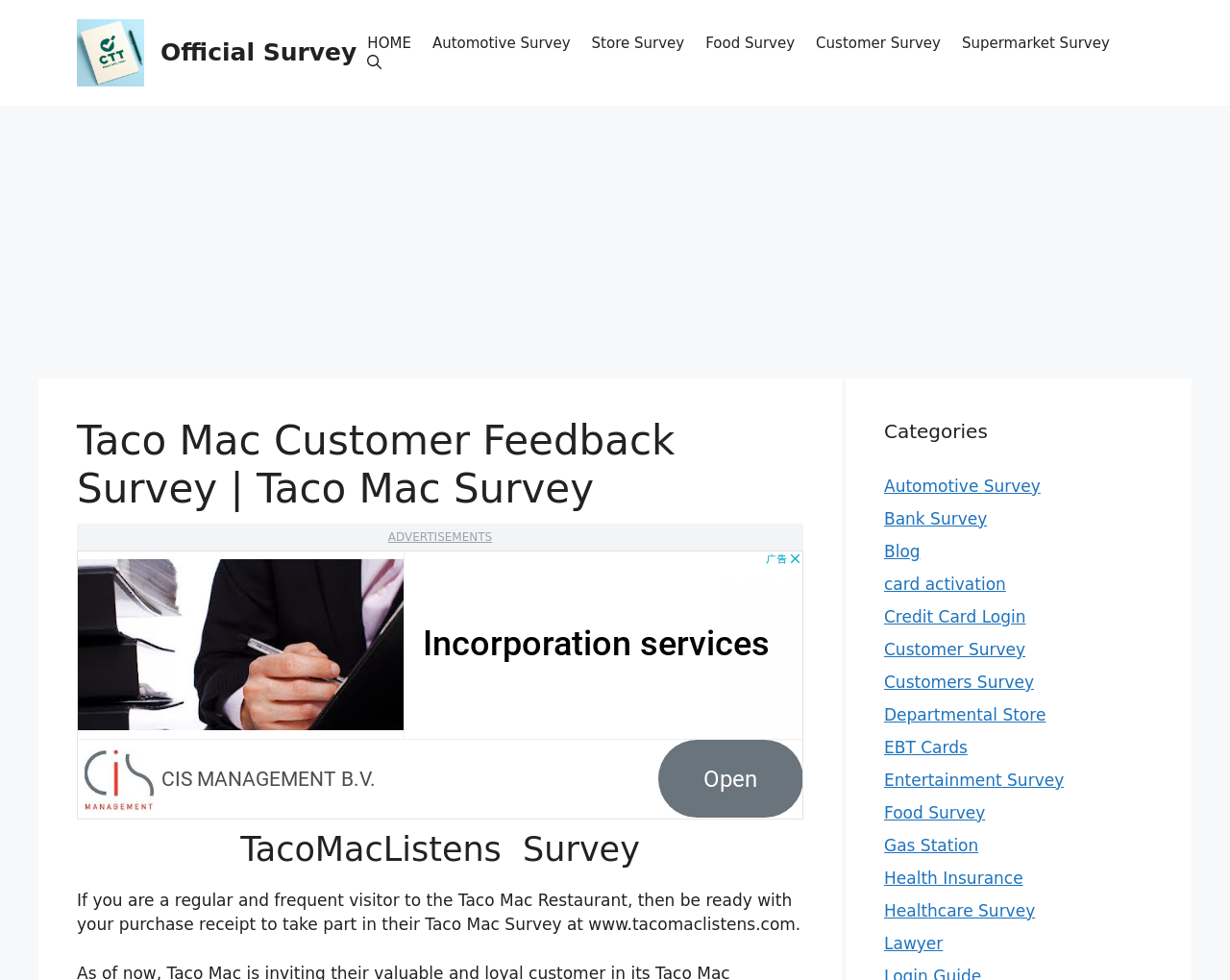What is the URL of the survey website?
Answer with a single word or phrase, using the screenshot for reference.

www.tacomaclistens.com